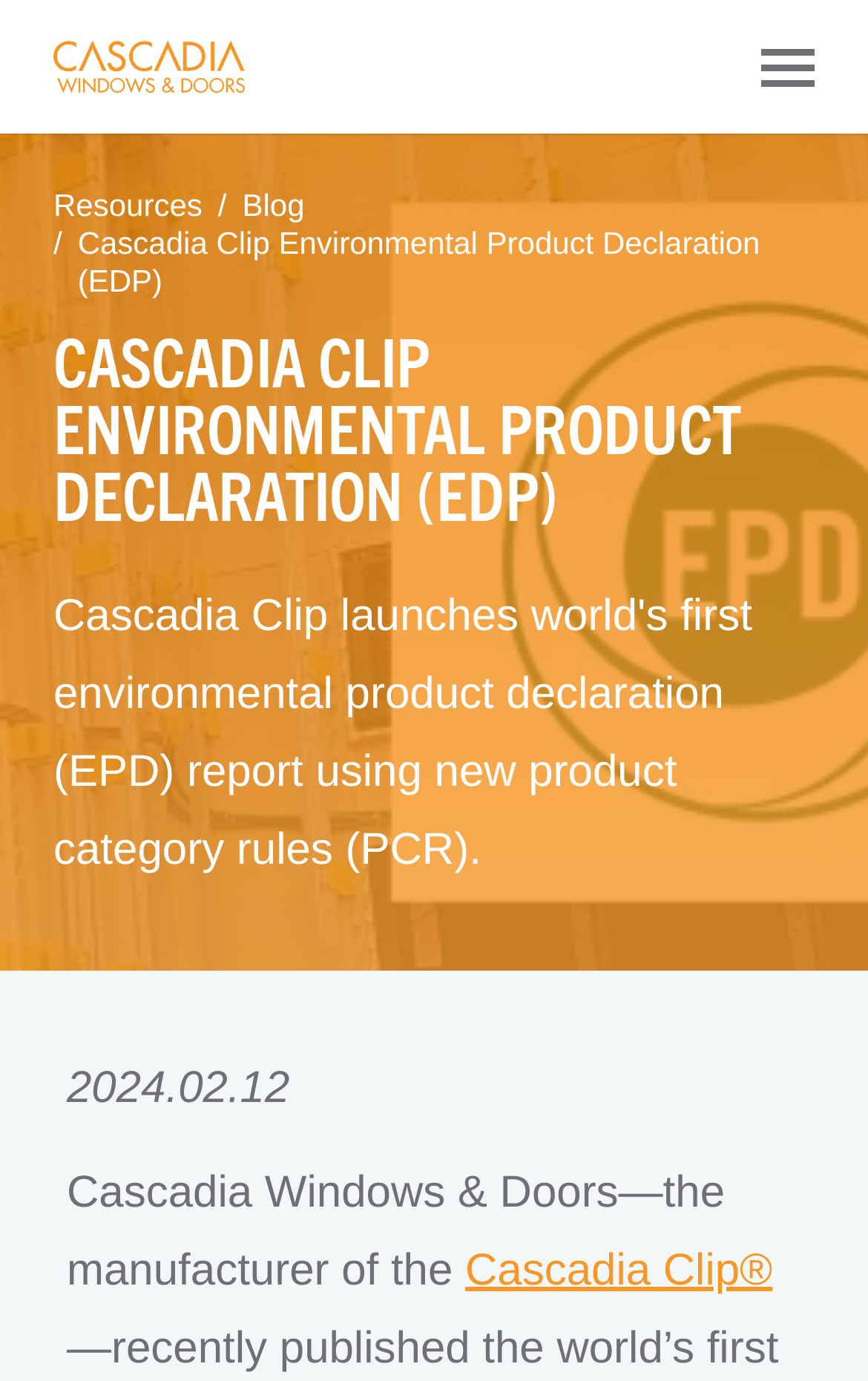Can you extract the primary headline text from the webpage?

CASCADIA CLIP ENVIRONMENTAL PRODUCT DECLARATION (EDP)